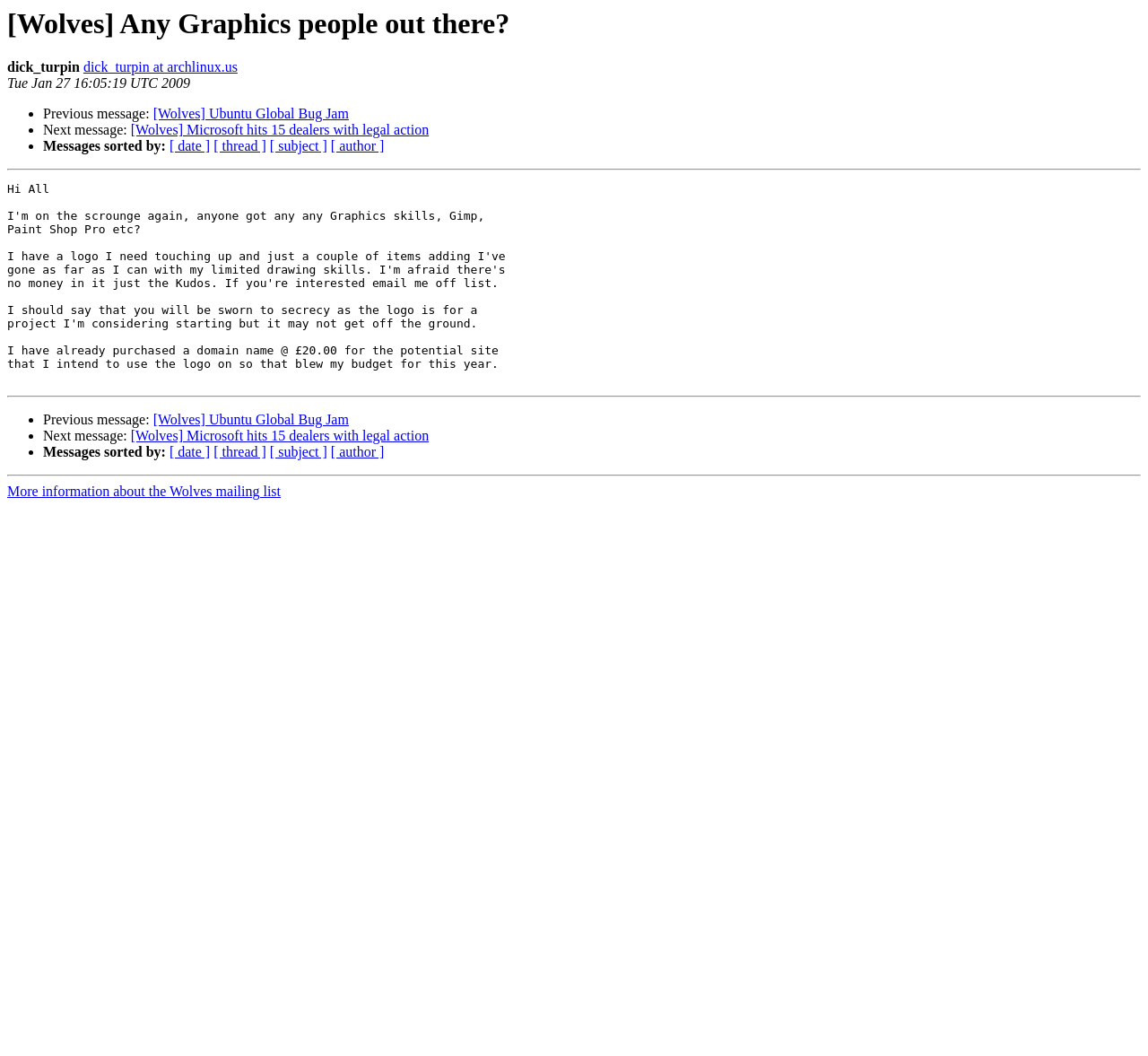Predict the bounding box for the UI component with the following description: "[Wolves] Ubuntu Global Bug Jam".

[0.133, 0.39, 0.304, 0.405]